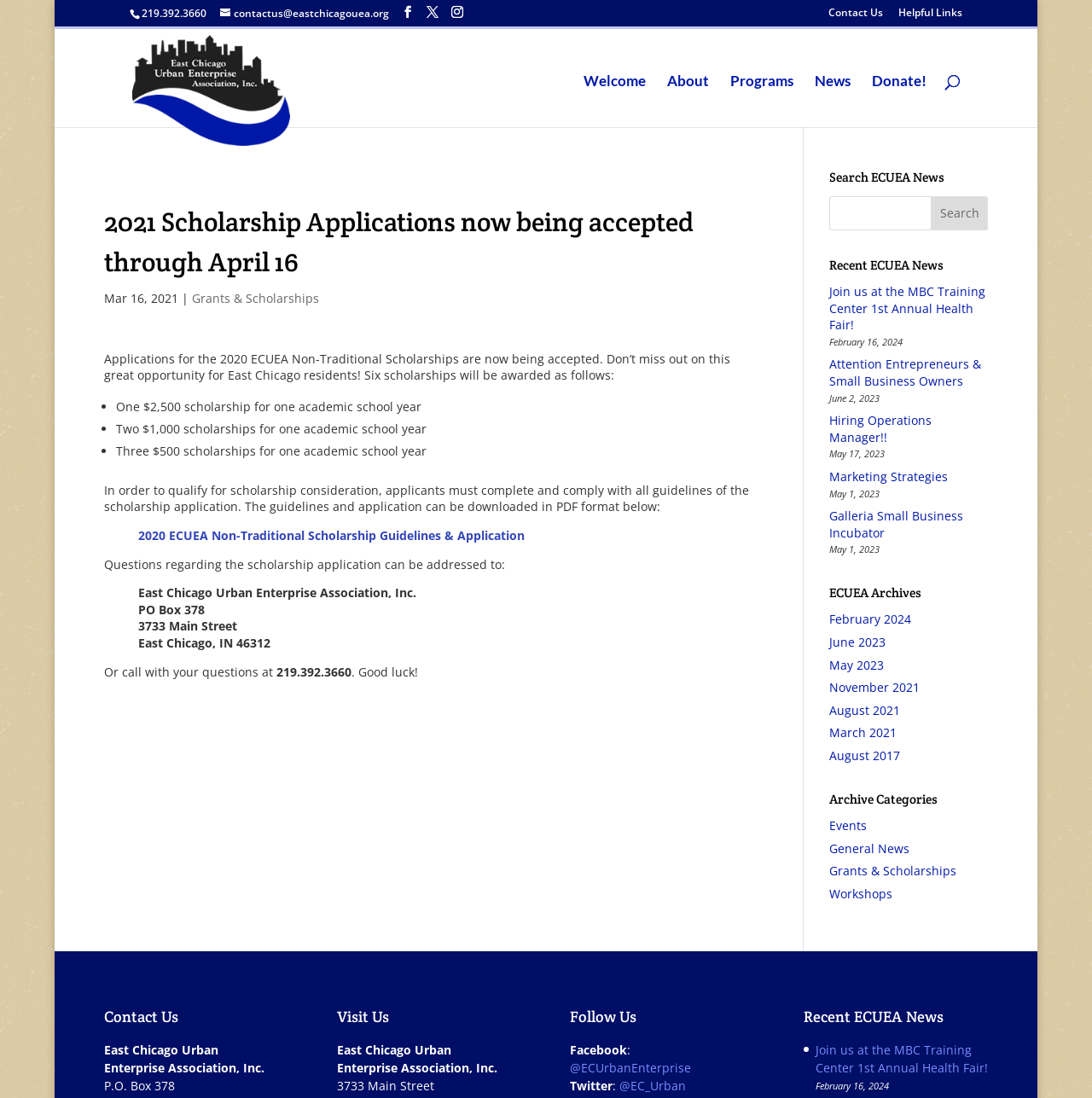Please find the bounding box coordinates for the clickable element needed to perform this instruction: "Follow ECUEA on Facebook".

[0.522, 0.965, 0.633, 0.98]